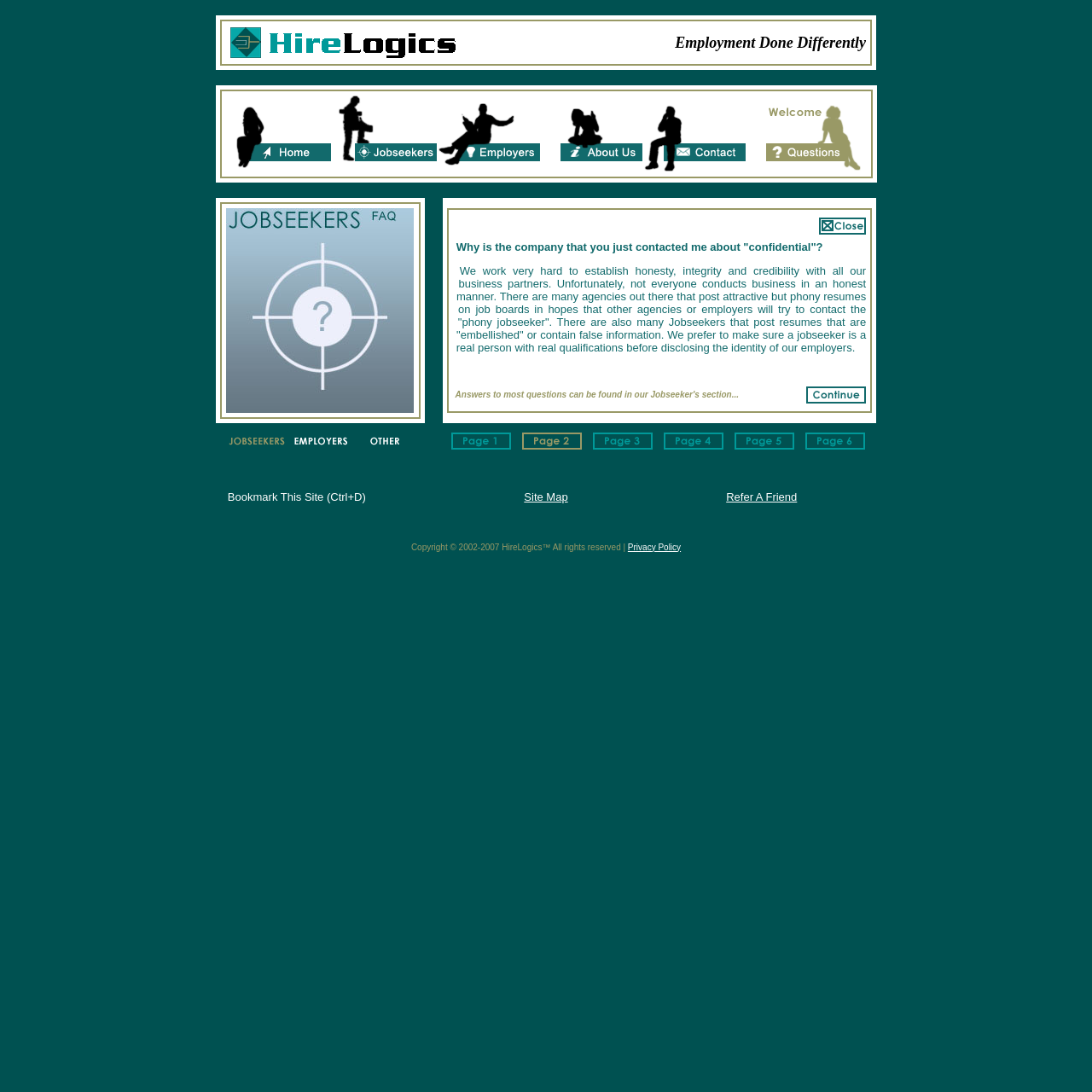What is the purpose of HireLogics?
Look at the image and provide a detailed response to the question.

Based on the webpage, HireLogics seems to be a platform that connects job seekers with employers, allowing job seekers to get their resumes to thousands of recruiters and employers to fill their job openings faster.